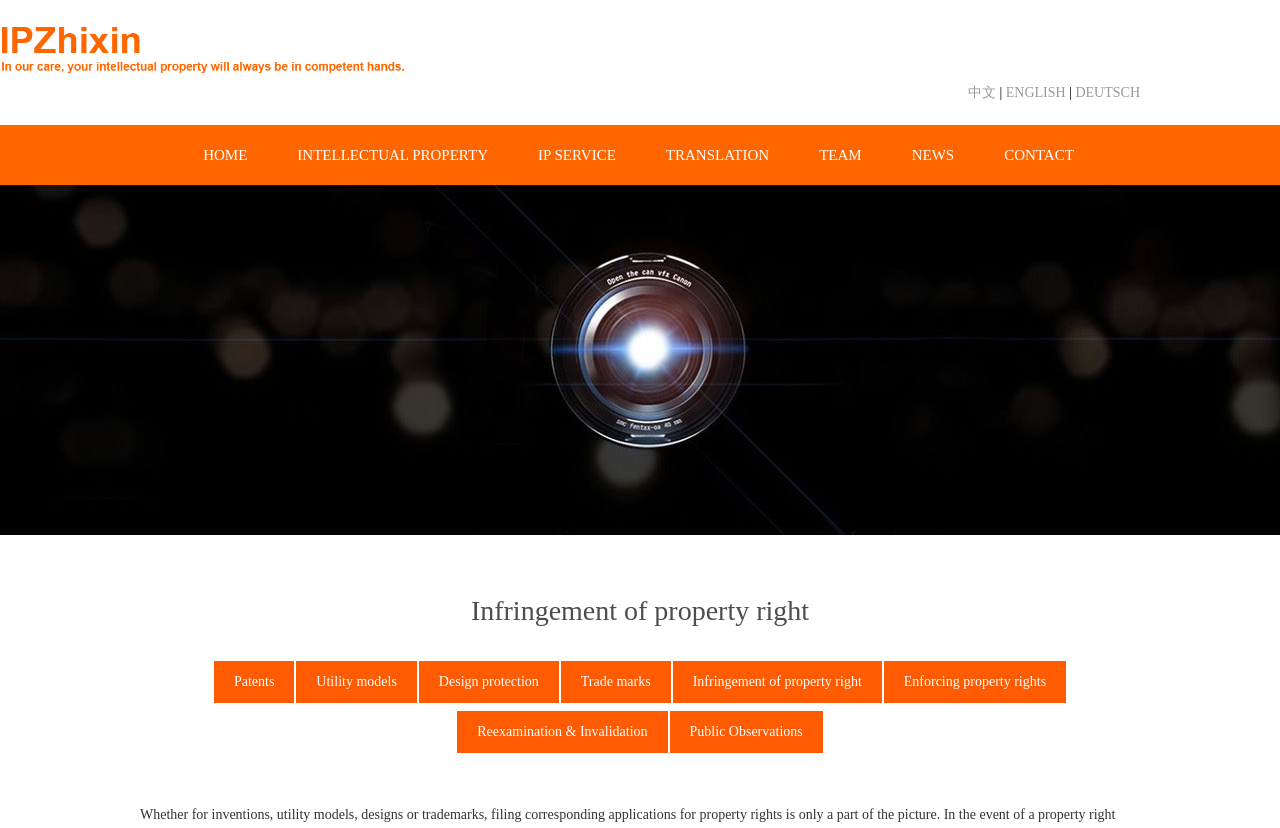Specify the bounding box coordinates for the region that must be clicked to perform the given instruction: "Go to Intellectual Property page".

[0.215, 0.151, 0.399, 0.224]